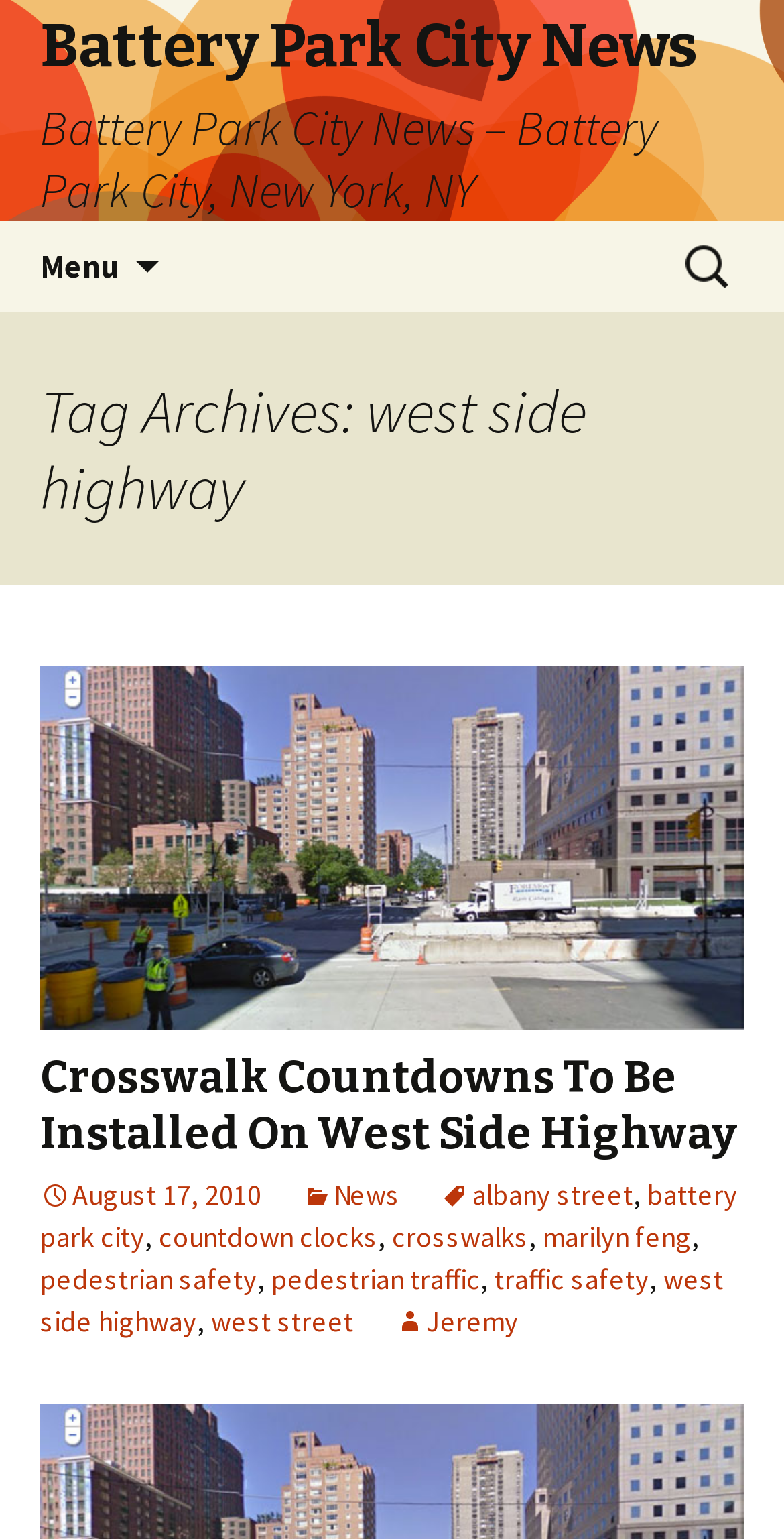For the following element description, predict the bounding box coordinates in the format (top-left x, top-left y, bottom-right x, bottom-right y). All values should be floating point numbers between 0 and 1. Description: Jeremy

[0.503, 0.846, 0.662, 0.87]